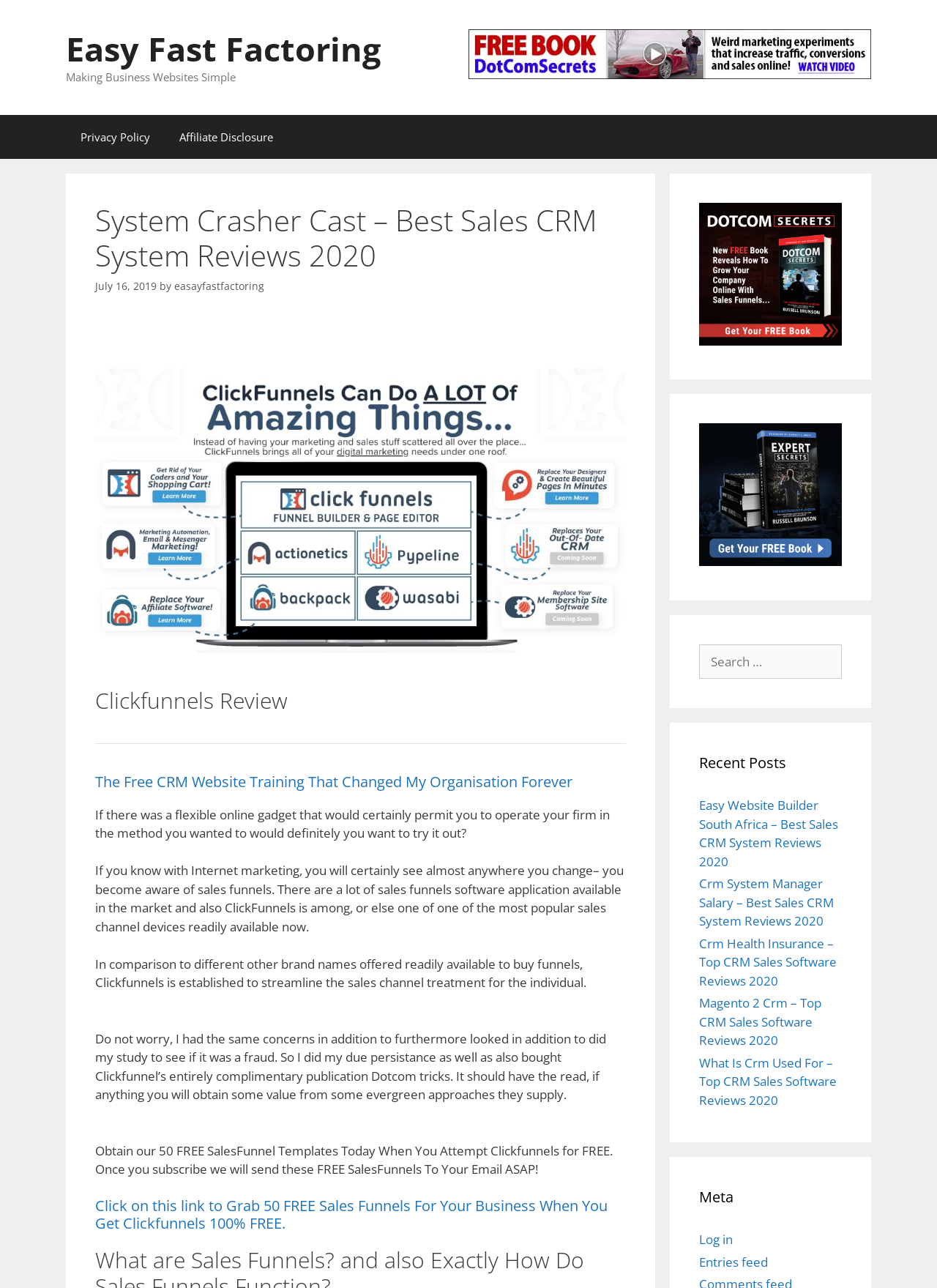Generate the title text from the webpage.

System Crasher Cast – Best Sales CRM System Reviews 2020